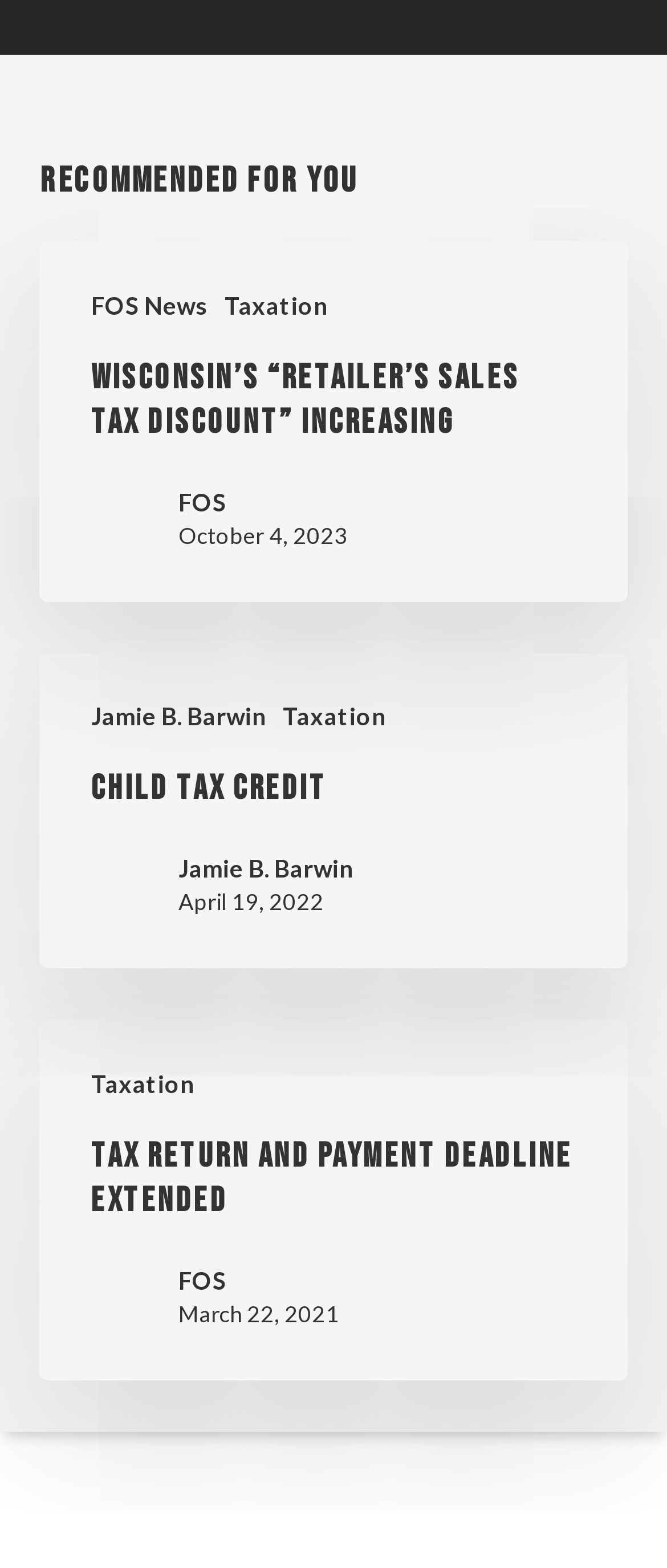Determine the bounding box coordinates for the region that must be clicked to execute the following instruction: "Click on the 'FOS News' link".

[0.137, 0.185, 0.311, 0.205]